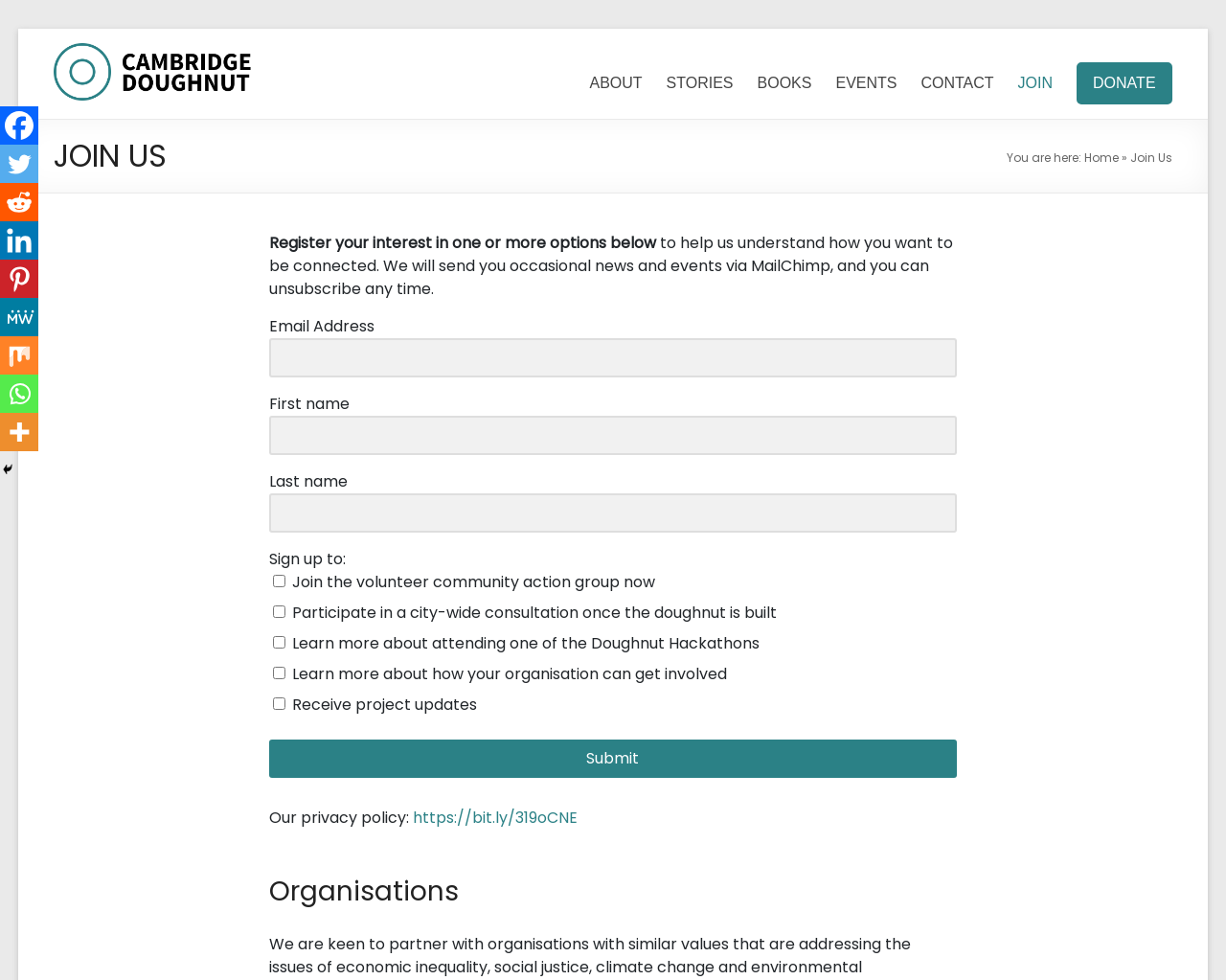What is the purpose of this webpage?
Your answer should be a single word or phrase derived from the screenshot.

Register interest